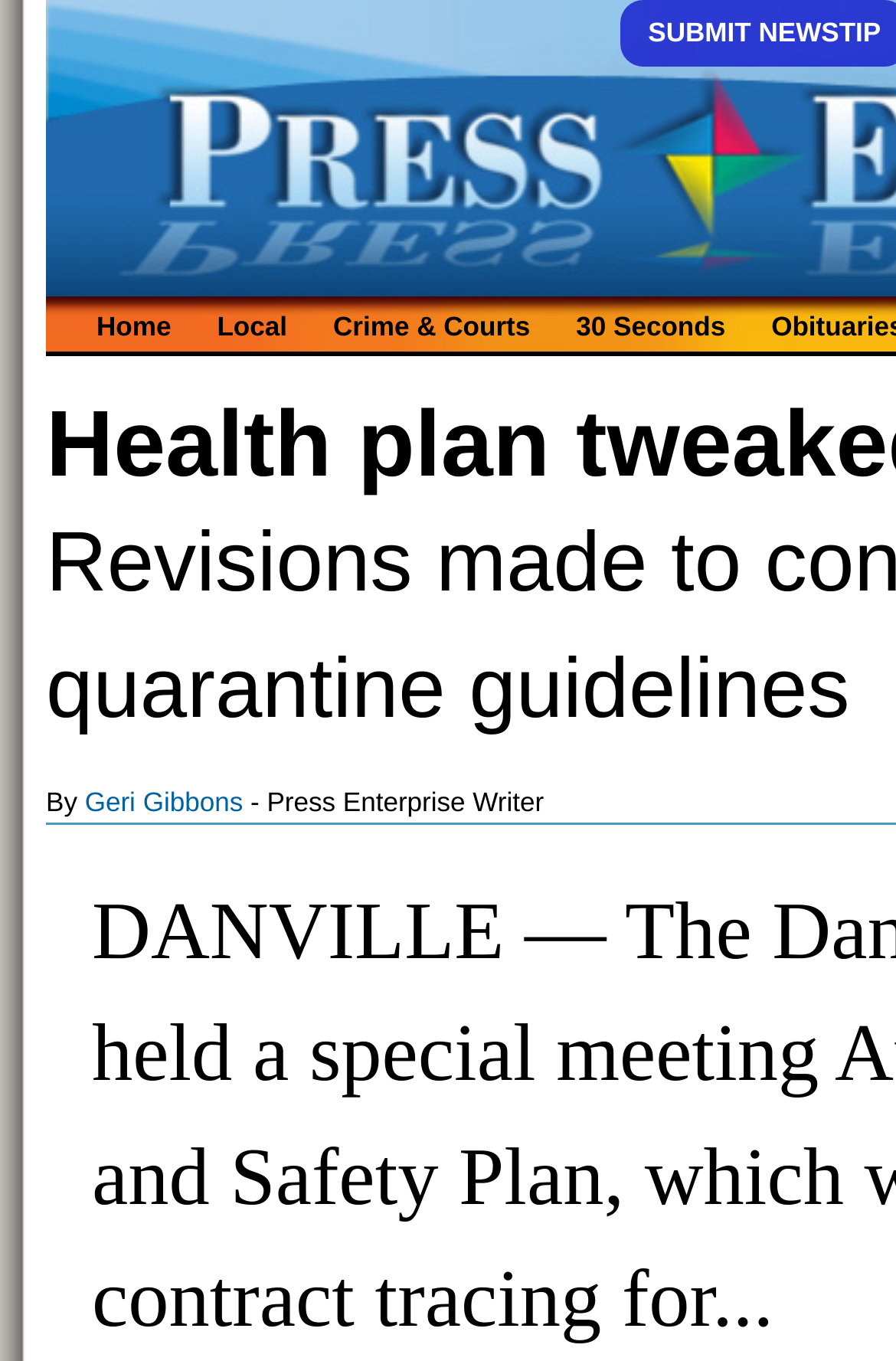Use the details in the image to answer the question thoroughly: 
How many main navigation links are there?

I counted the number of links in the top navigation bar, which are 'Home', 'Local', 'Crime & Courts', and '30 Seconds', so there are 4 main navigation links.